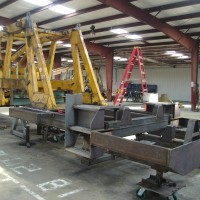Describe all the elements and aspects of the image comprehensively.

The image showcases a large frame assembly in a workshop setting, likely part of a remanufacturing project for heavy machinery. Prominently featured is a partially constructed frame that appears to be designed for conversion into a large cab style, indicative of a Harsco 6700 machine. In the background, industrial equipment and a ladder are visible, suggesting an active work environment. The floor beneath the assembly is marked with numbers, possibly indicating a work zone or storage layout. This image is part of a process capturing the evolution of the machine's components, emphasizing the precision and care taken in remanufacturing efforts.